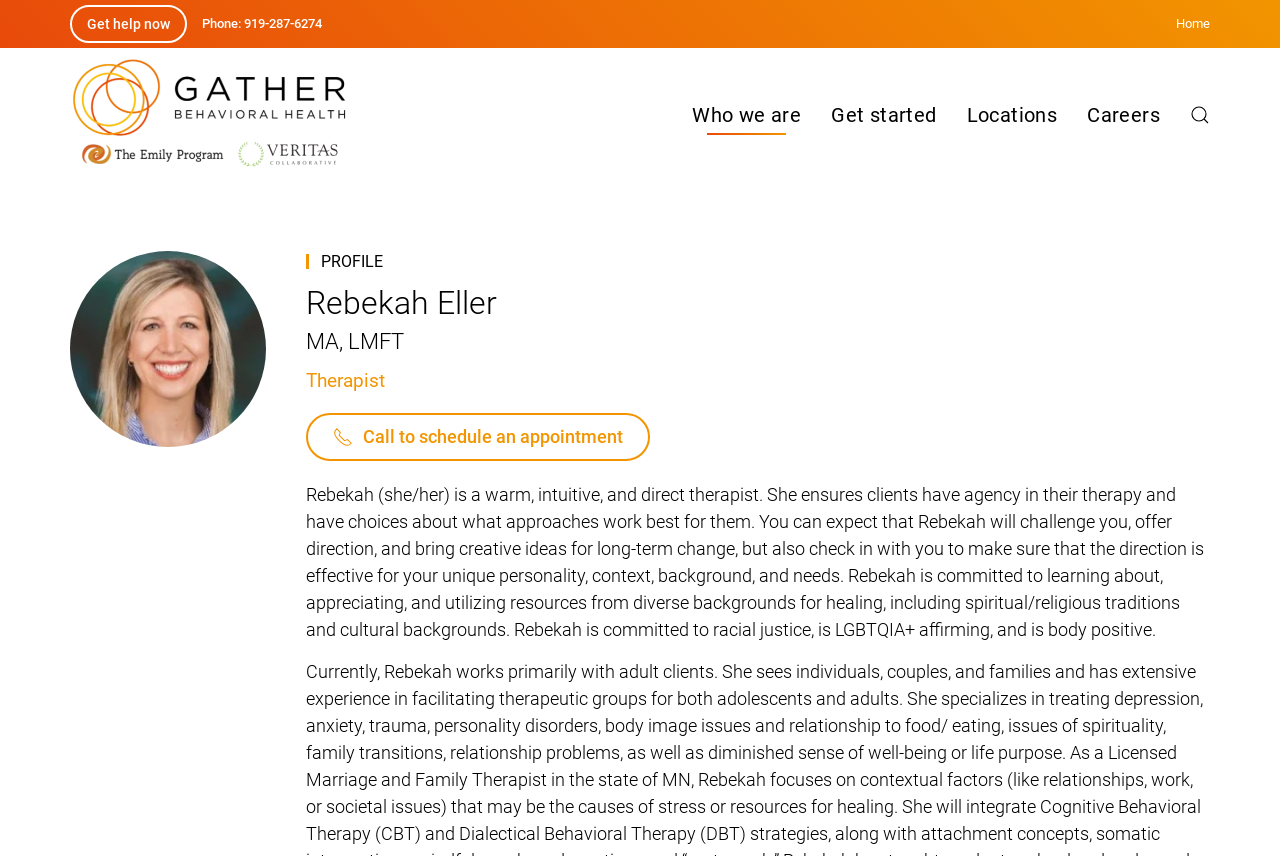What is the purpose of the 'Get help now' link?
Look at the image and respond with a one-word or short-phrase answer.

To schedule an appointment